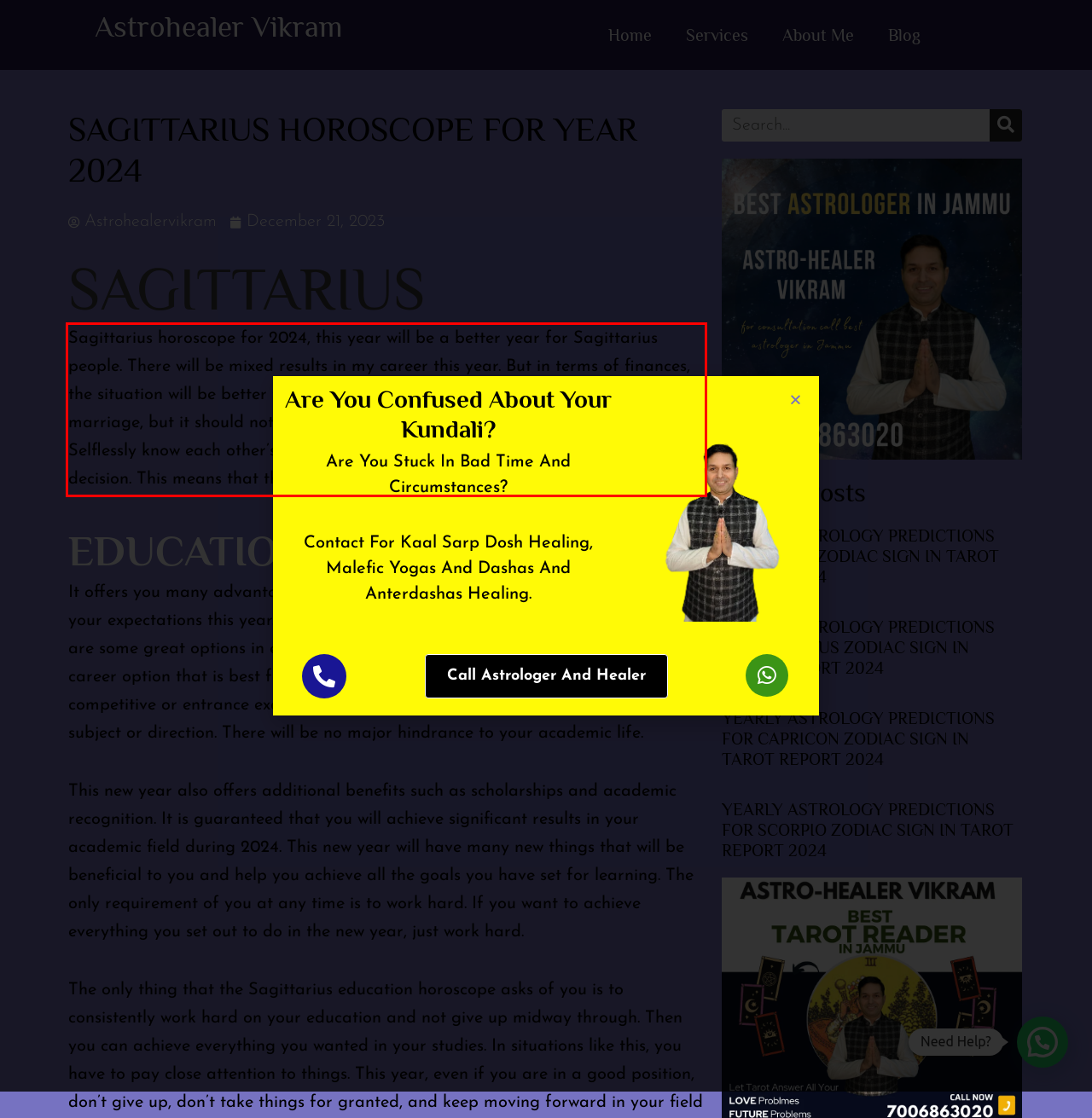Please extract the text content within the red bounding box on the webpage screenshot using OCR.

Sagittarius horoscope for 2024, this year will be a better year for Sagittarius people. There will be mixed results in my career this year. But in terms of finances, the situation will be better than before. There are no special problems in the marriage, but it should not be taken seriously, as small quarrels may occur. Selflessly know each other’s thoughts, test them with logic tests and make the right decision. This means that there is nothing wrong with it.